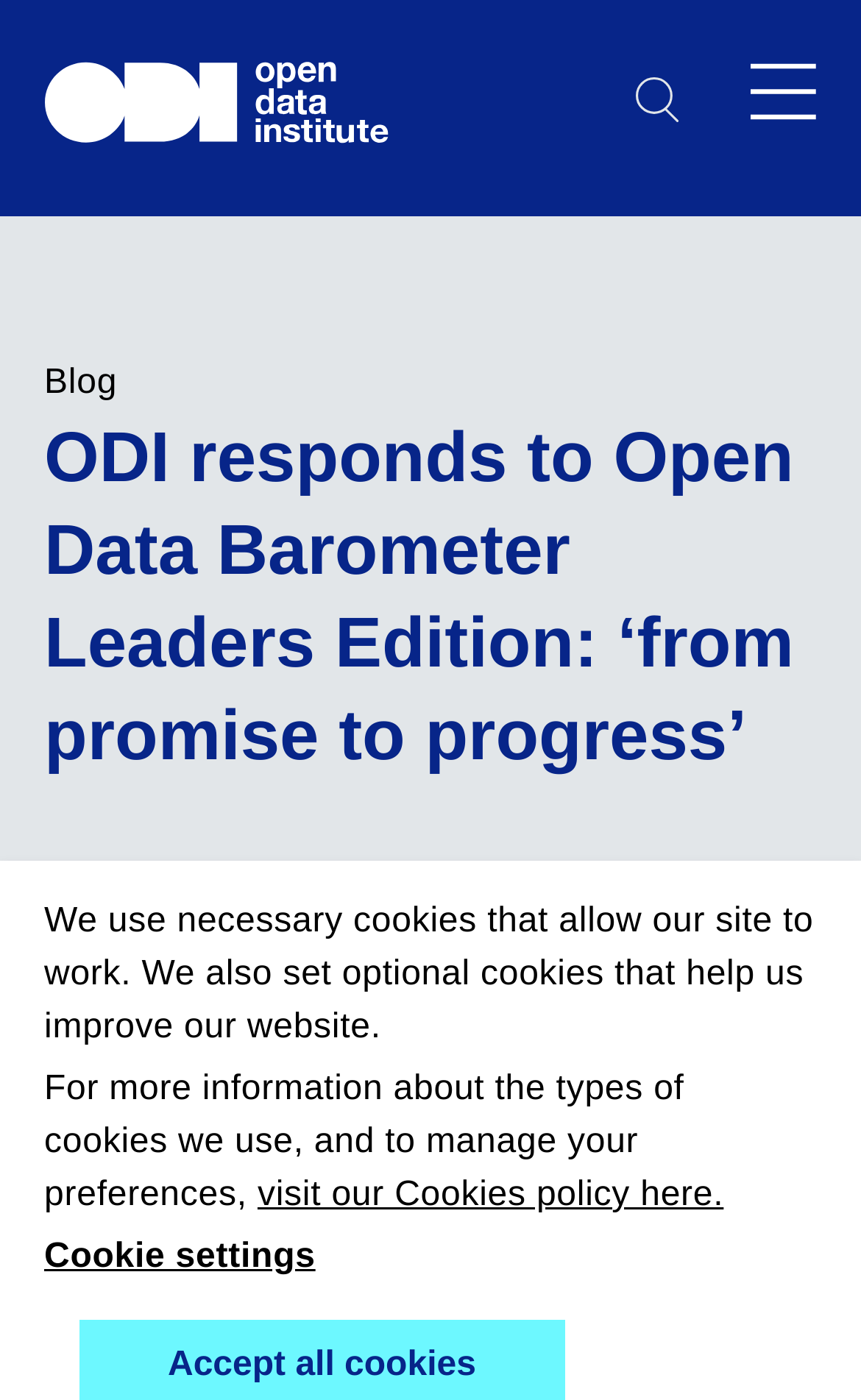Identify the coordinates of the bounding box for the element described below: "Cookie settings". Return the coordinates as four float numbers between 0 and 1: [left, top, right, bottom].

[0.051, 0.88, 0.366, 0.917]